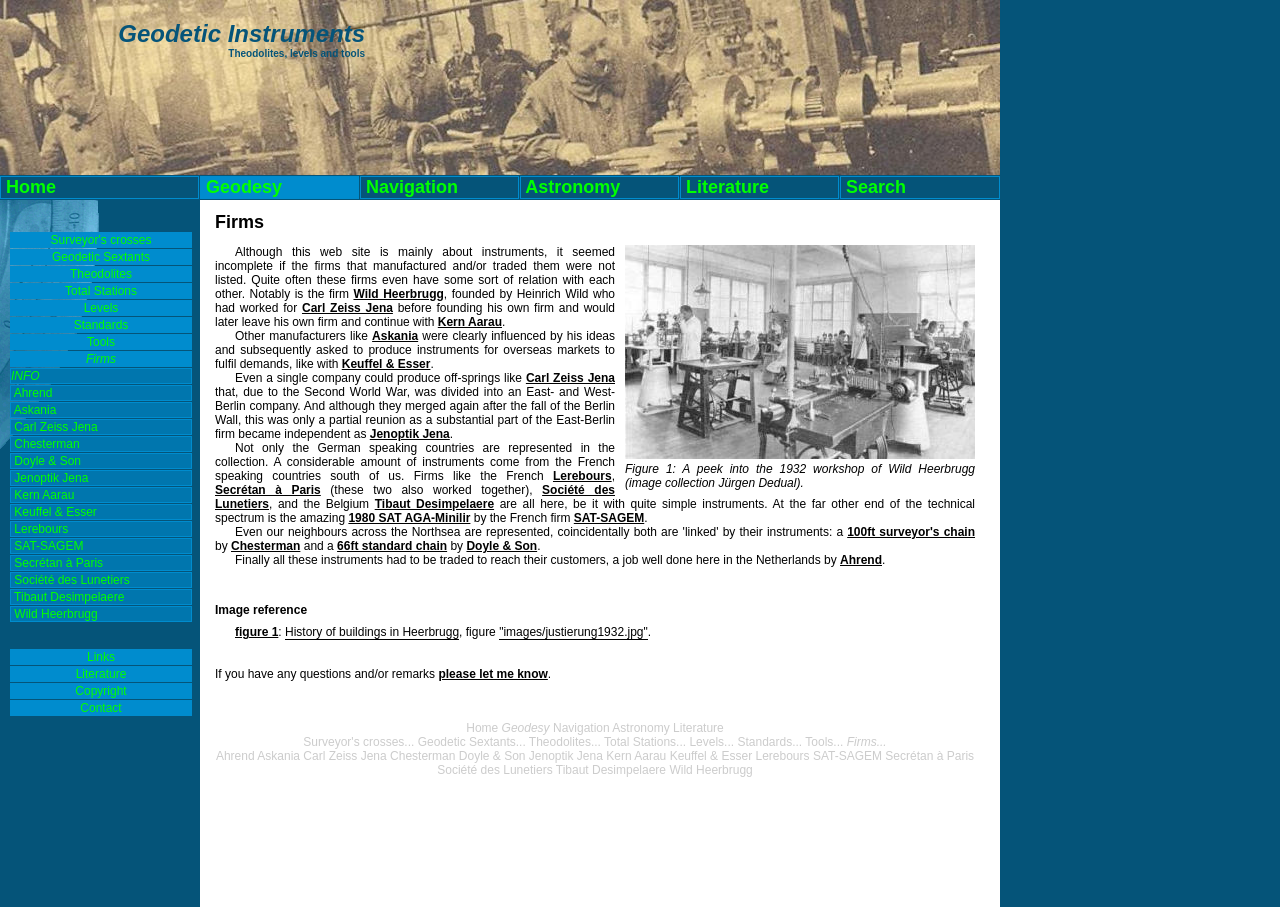Please identify the bounding box coordinates of the element's region that should be clicked to execute the following instruction: "Contact the website owner". The bounding box coordinates must be four float numbers between 0 and 1, i.e., [left, top, right, bottom].

[0.063, 0.773, 0.095, 0.788]